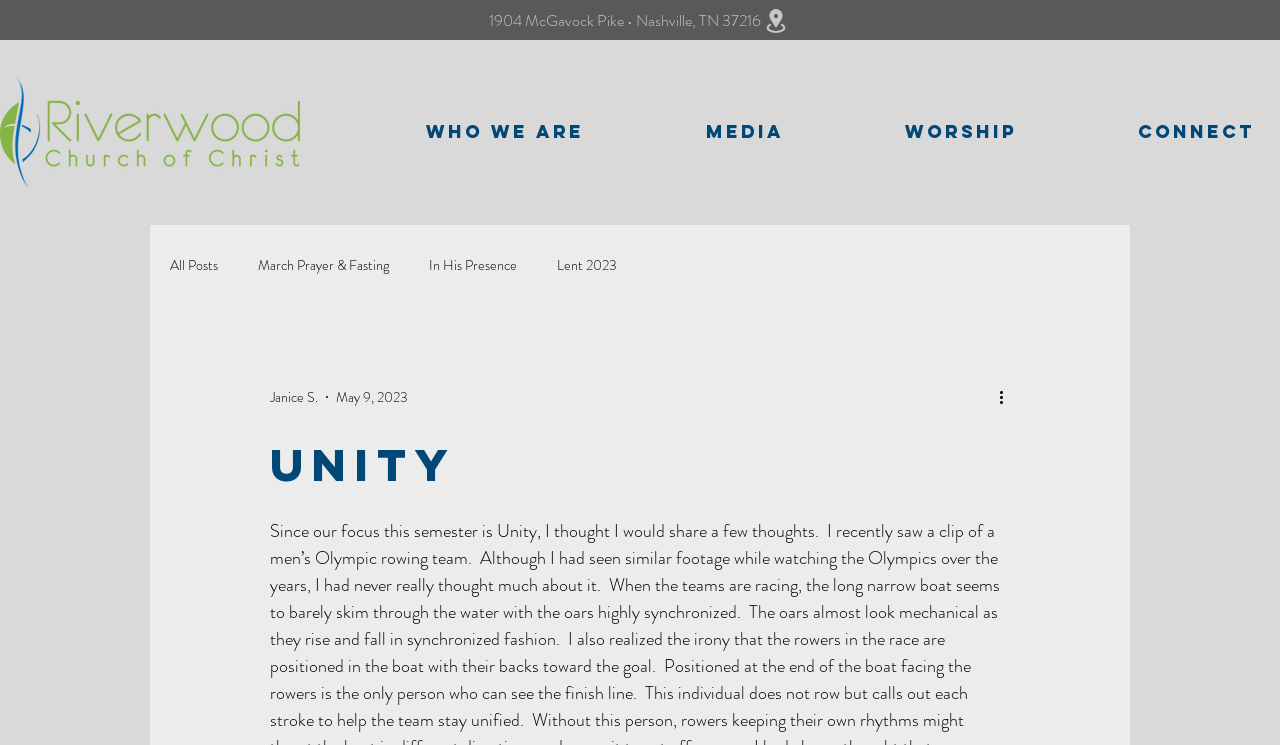Identify the bounding box coordinates of the clickable region to carry out the given instruction: "Click the 'WHO WE ARE' tab".

[0.285, 0.134, 0.504, 0.22]